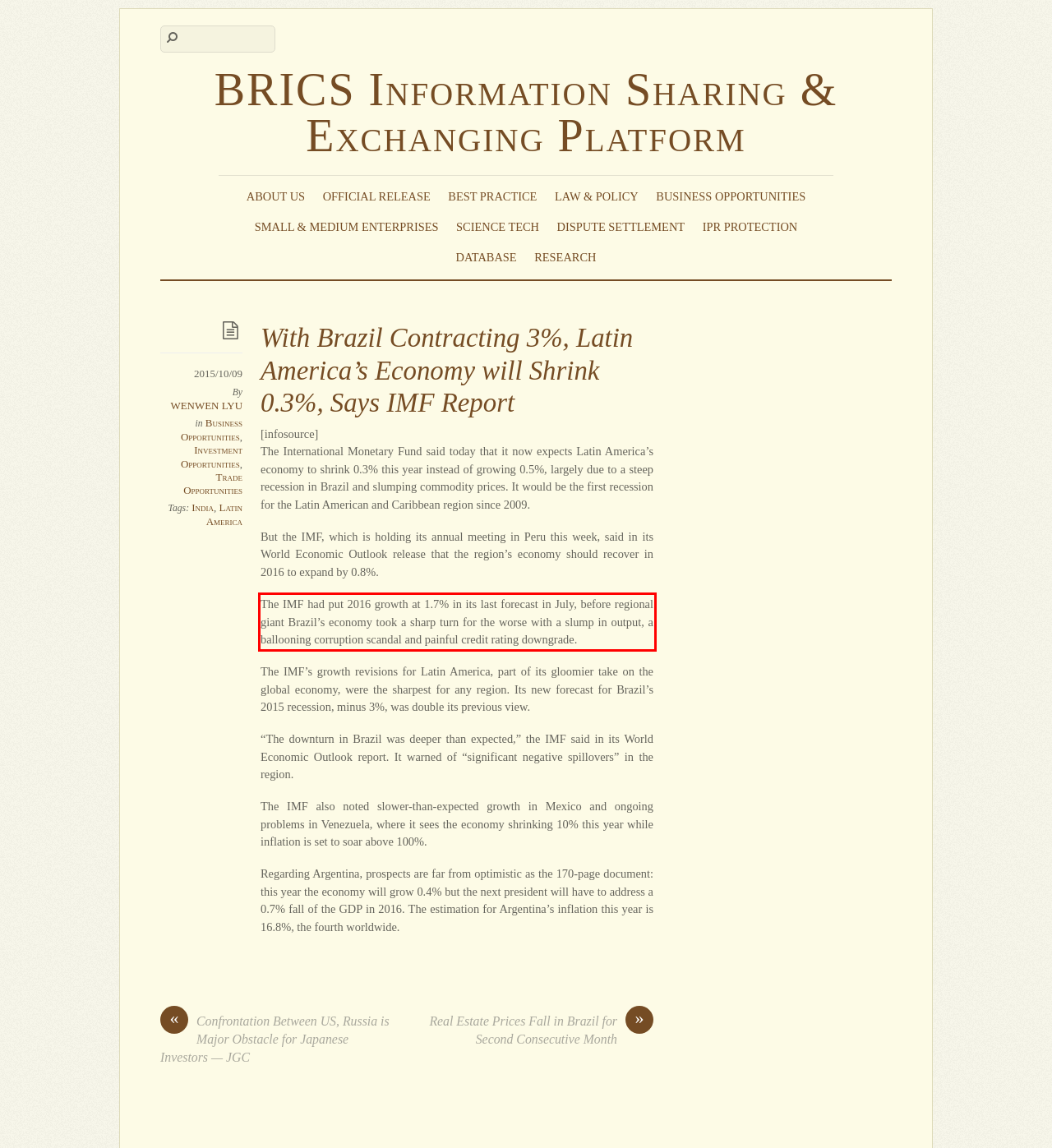The screenshot you have been given contains a UI element surrounded by a red rectangle. Use OCR to read and extract the text inside this red rectangle.

The IMF had put 2016 growth at 1.7% in its last forecast in July, before regional giant Brazil’s economy took a sharp turn for the worse with a slump in output, a ballooning corruption scandal and painful credit rating downgrade.